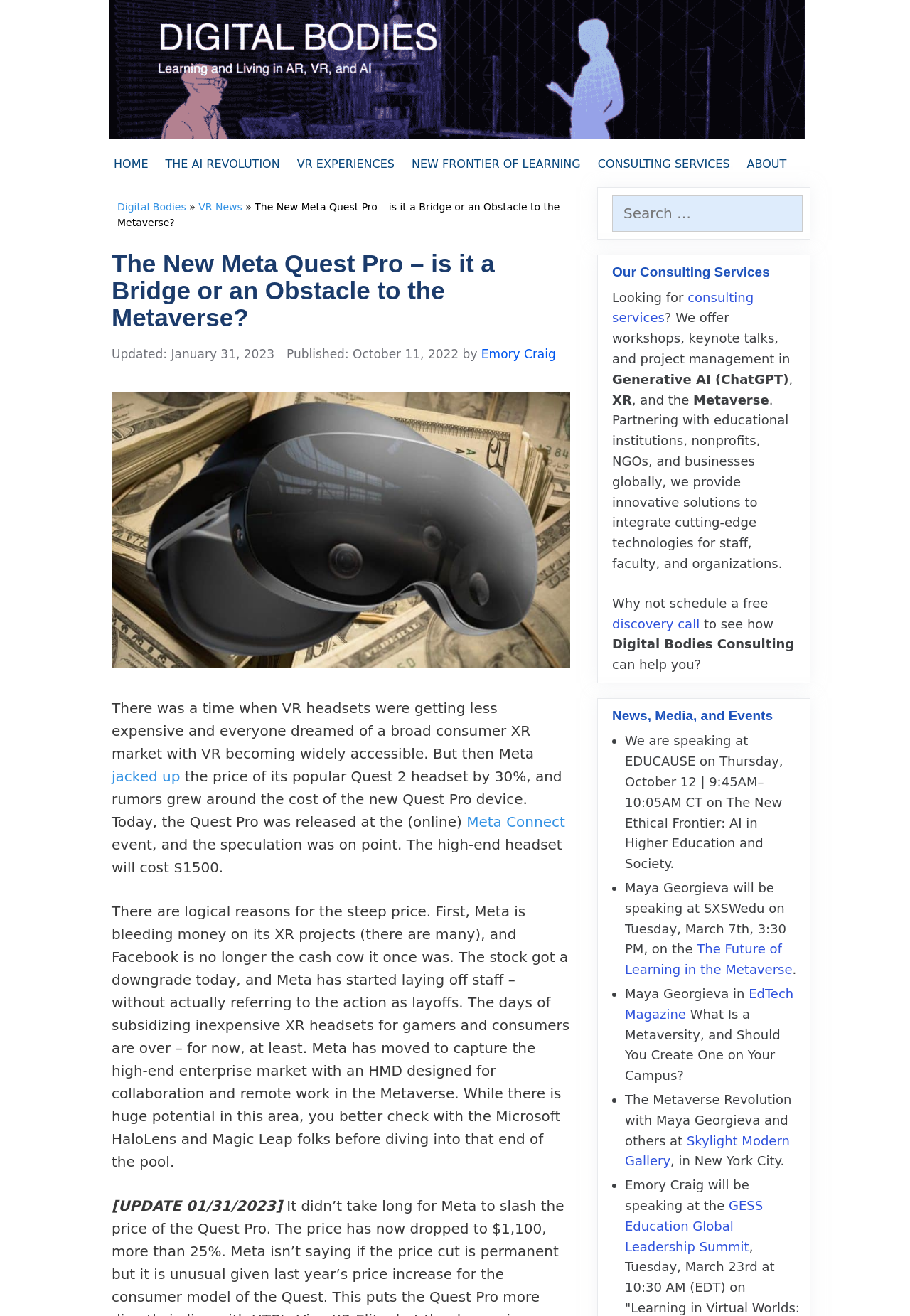Determine the bounding box coordinates of the clickable area required to perform the following instruction: "Search for a product". The coordinates should be represented as four float numbers between 0 and 1: [left, top, right, bottom].

None